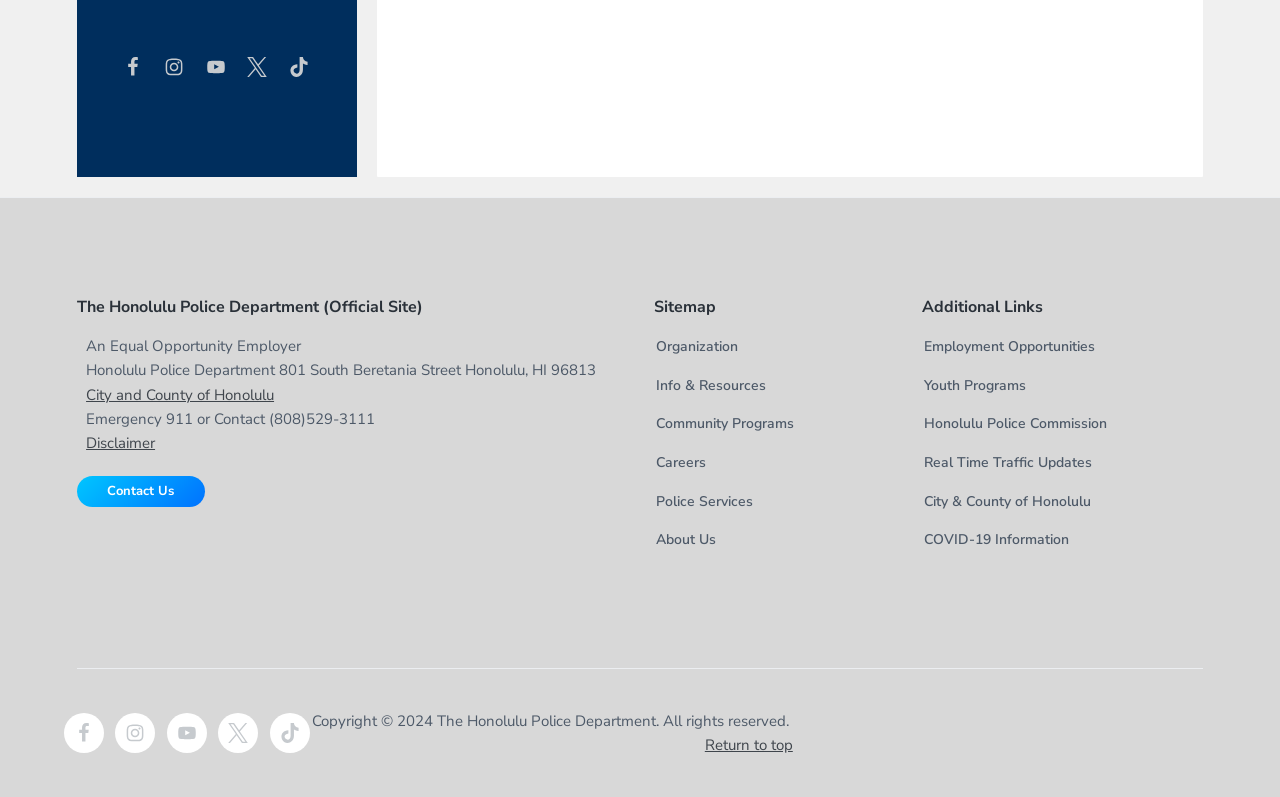Please locate the clickable area by providing the bounding box coordinates to follow this instruction: "Click on Facebook link".

[0.088, 0.059, 0.111, 0.097]